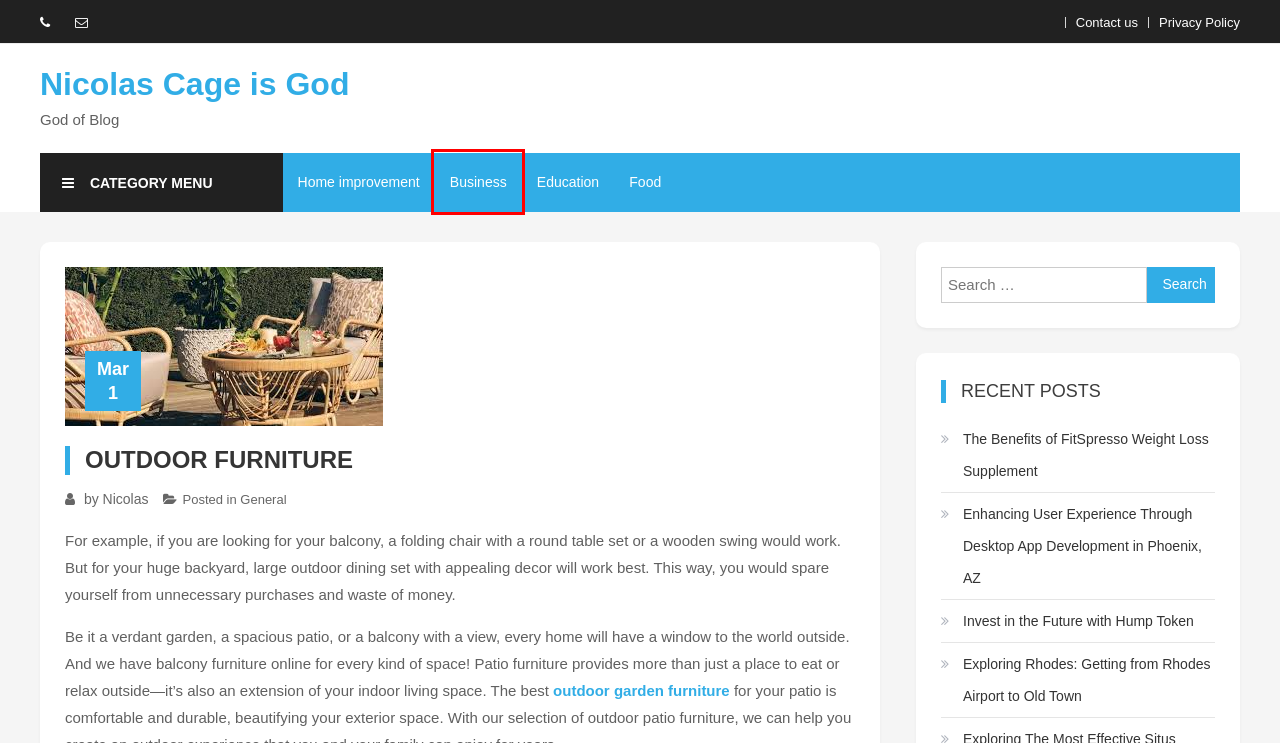Given a screenshot of a webpage with a red bounding box around an element, choose the most appropriate webpage description for the new page displayed after clicking the element within the bounding box. Here are the candidates:
A. Nicolas Cage is God – God of Blog
B. Business – Nicolas Cage is God
C. Nicolas – Nicolas Cage is God
D. Home improvement – Nicolas Cage is God
E. Food – Nicolas Cage is God
F. Education – Nicolas Cage is God
G. Garden Furniture - Fernhill Garden Centre
H. Exploring Rhodes: Getting from Rhodes Airport to Old Town – Nicolas Cage is God

B